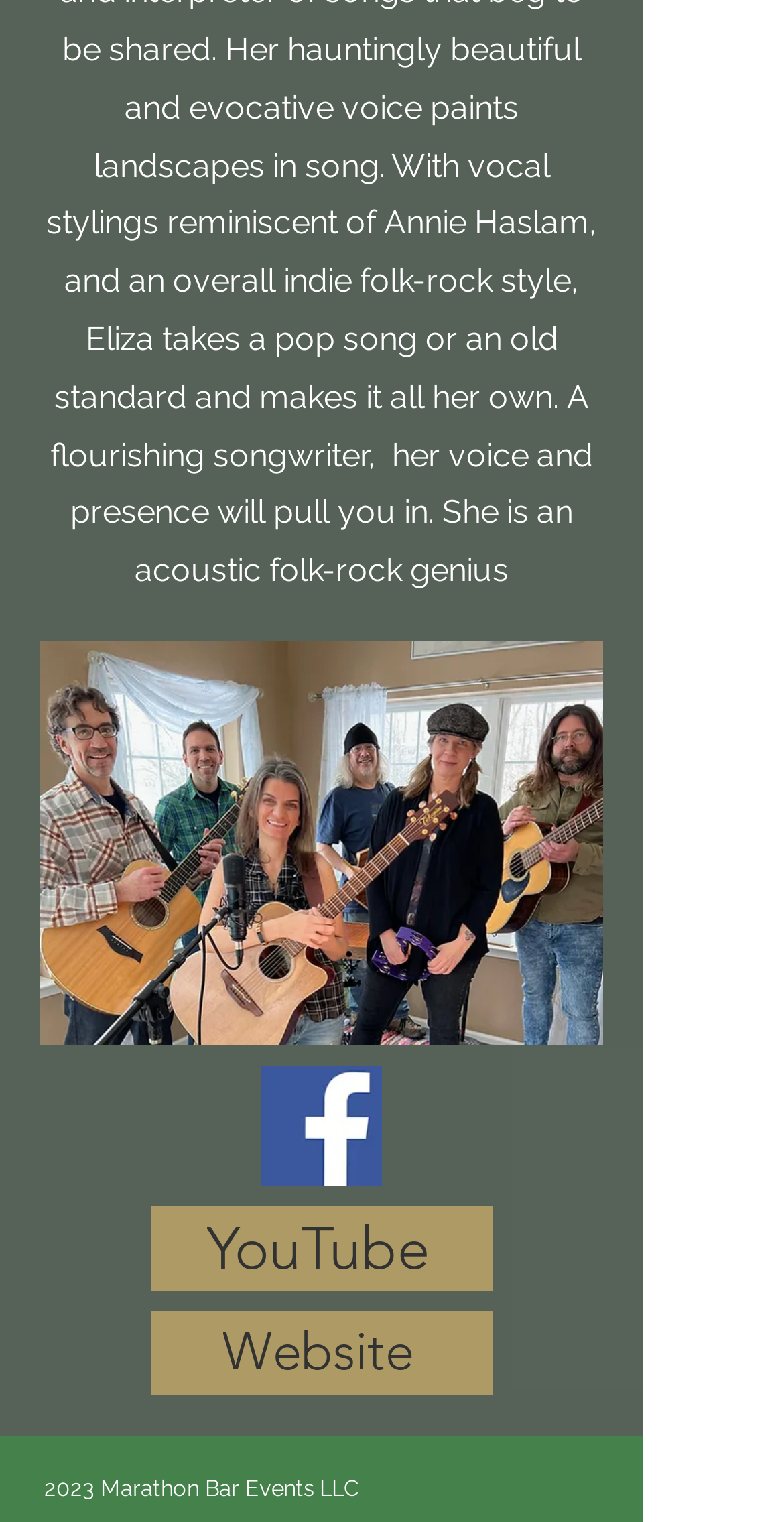Please specify the bounding box coordinates in the format (top-left x, top-left y, bottom-right x, bottom-right y), with all values as floating point numbers between 0 and 1. Identify the bounding box of the UI element described by: Website

[0.192, 0.861, 0.628, 0.917]